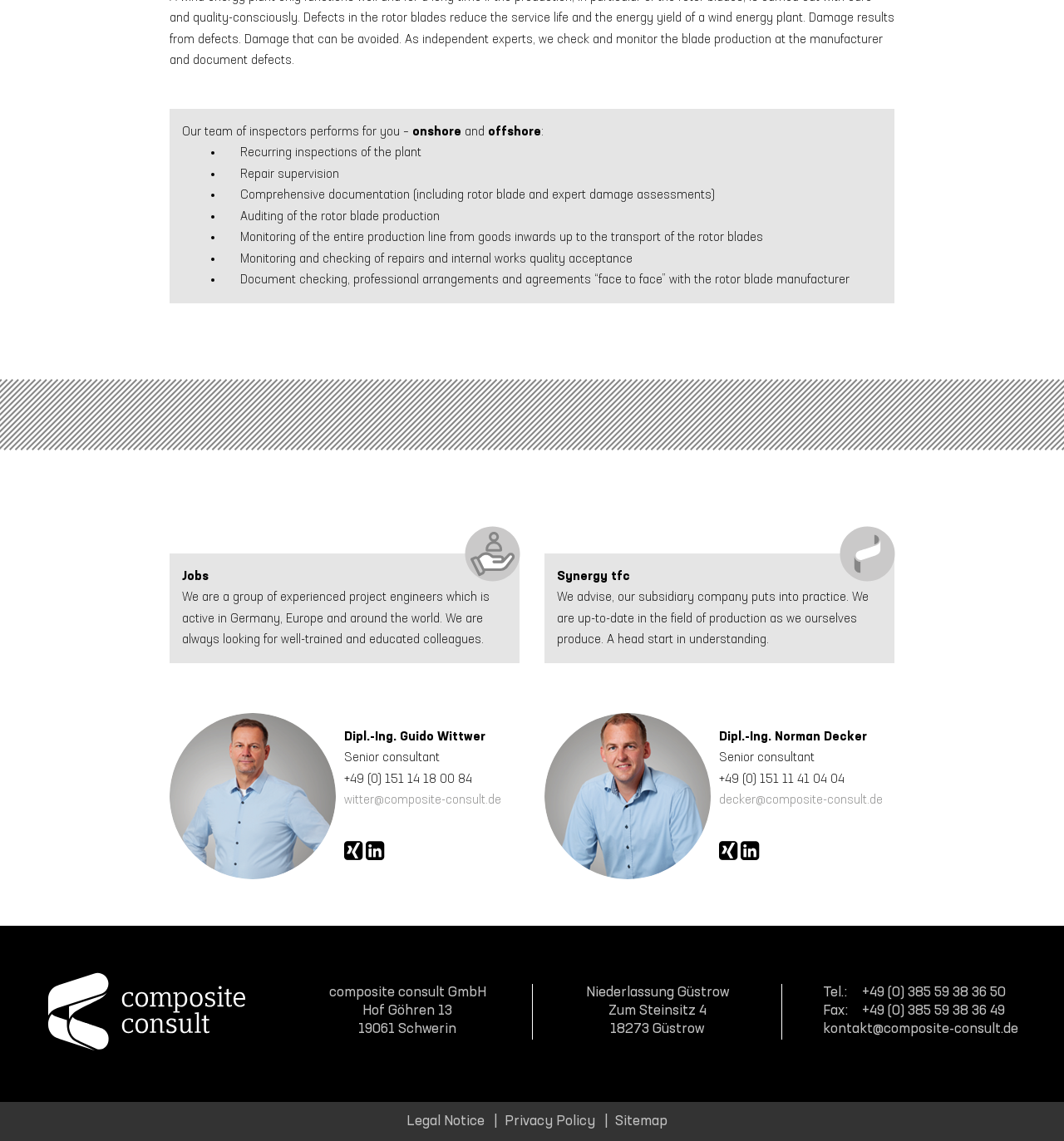Find the bounding box coordinates for the HTML element described as: "Privacy Policy". The coordinates should consist of four float values between 0 and 1, i.e., [left, top, right, bottom].

[0.474, 0.977, 0.559, 0.989]